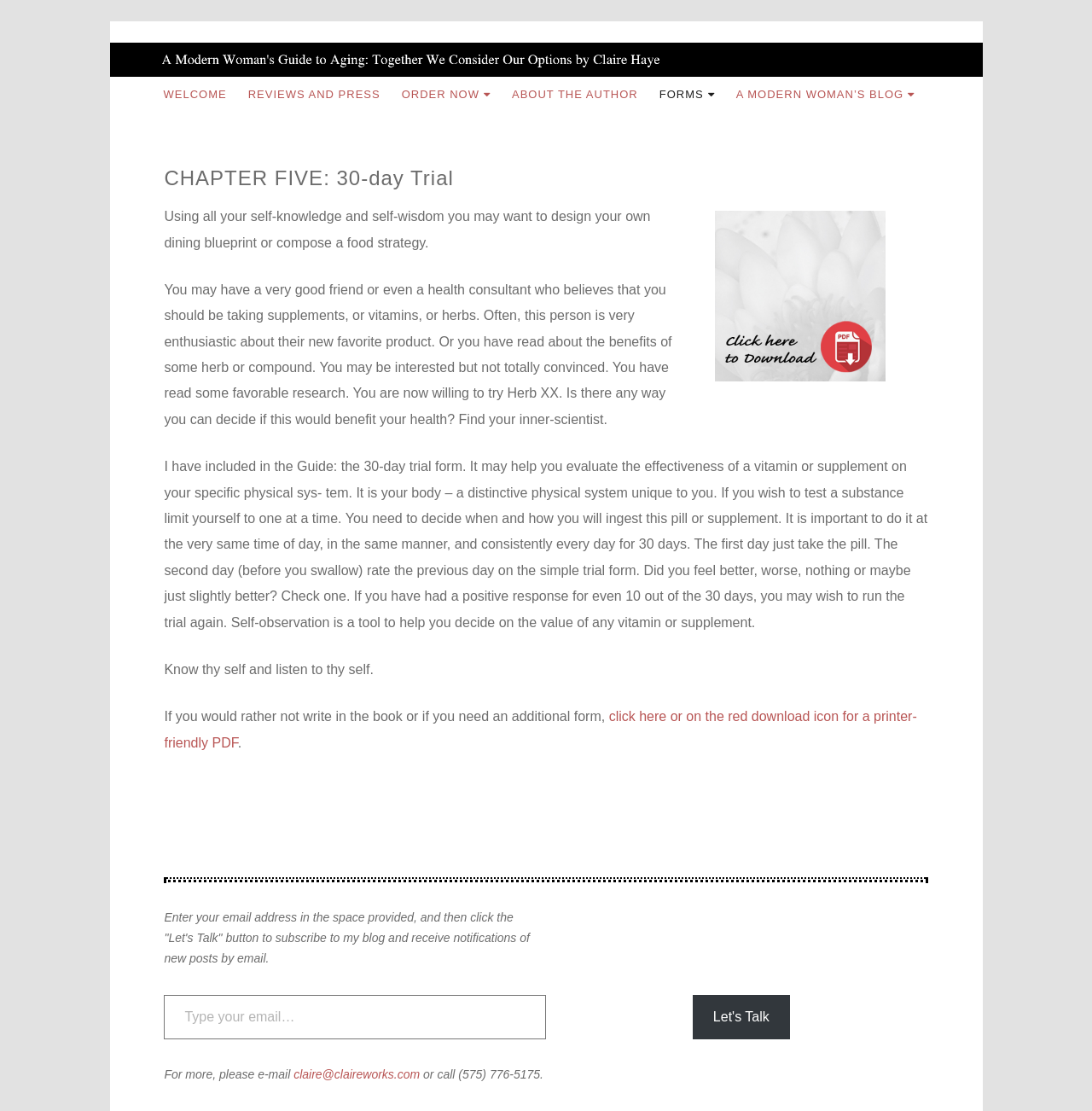Locate the bounding box coordinates for the element described below: "Reviews and Press". The coordinates must be four float values between 0 and 1, formatted as [left, top, right, bottom].

[0.219, 0.076, 0.36, 0.094]